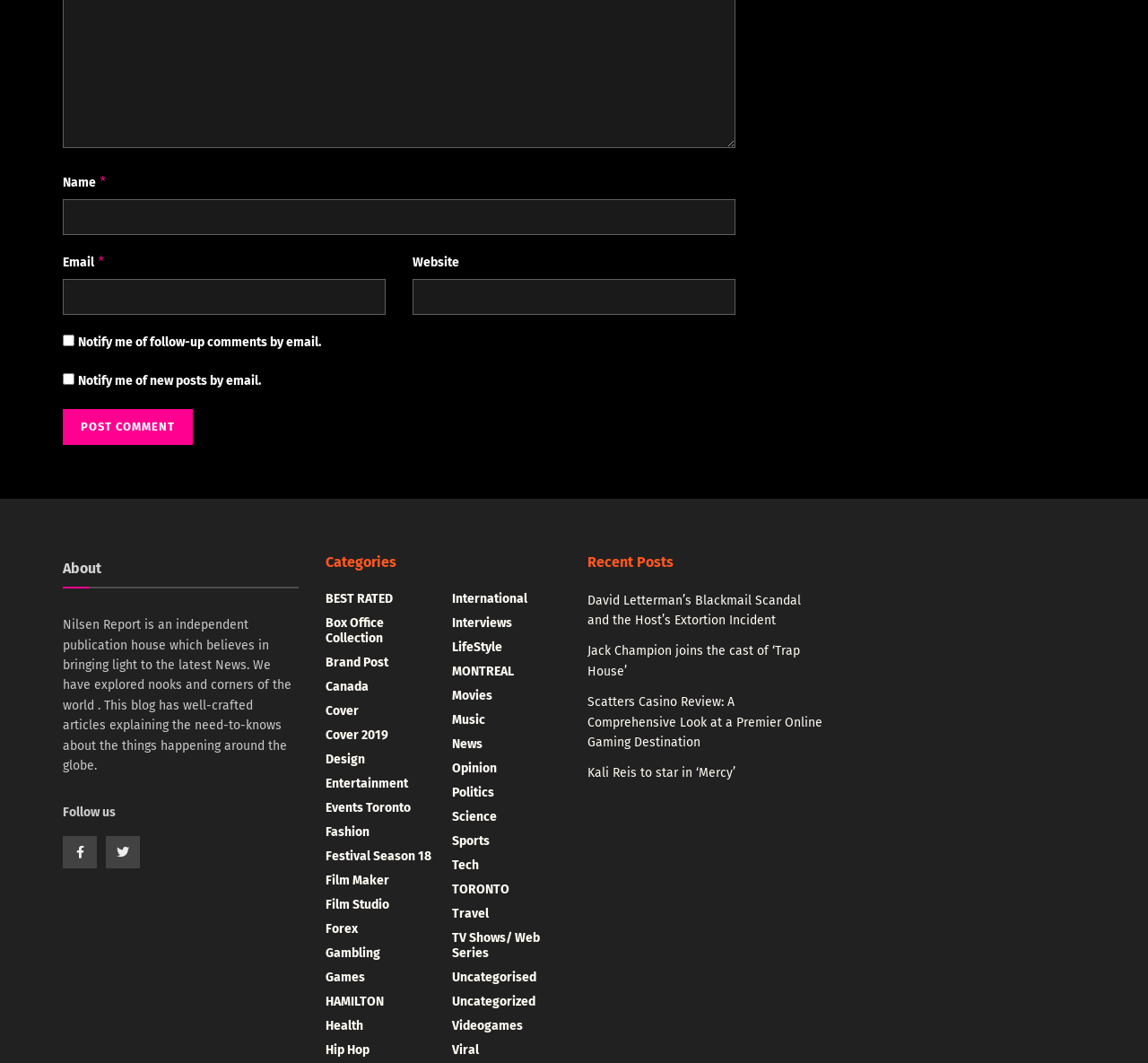Identify the bounding box coordinates for the UI element mentioned here: "name="submit" value="Post Comment"". Provide the coordinates as four float values between 0 and 1, i.e., [left, top, right, bottom].

[0.055, 0.388, 0.168, 0.421]